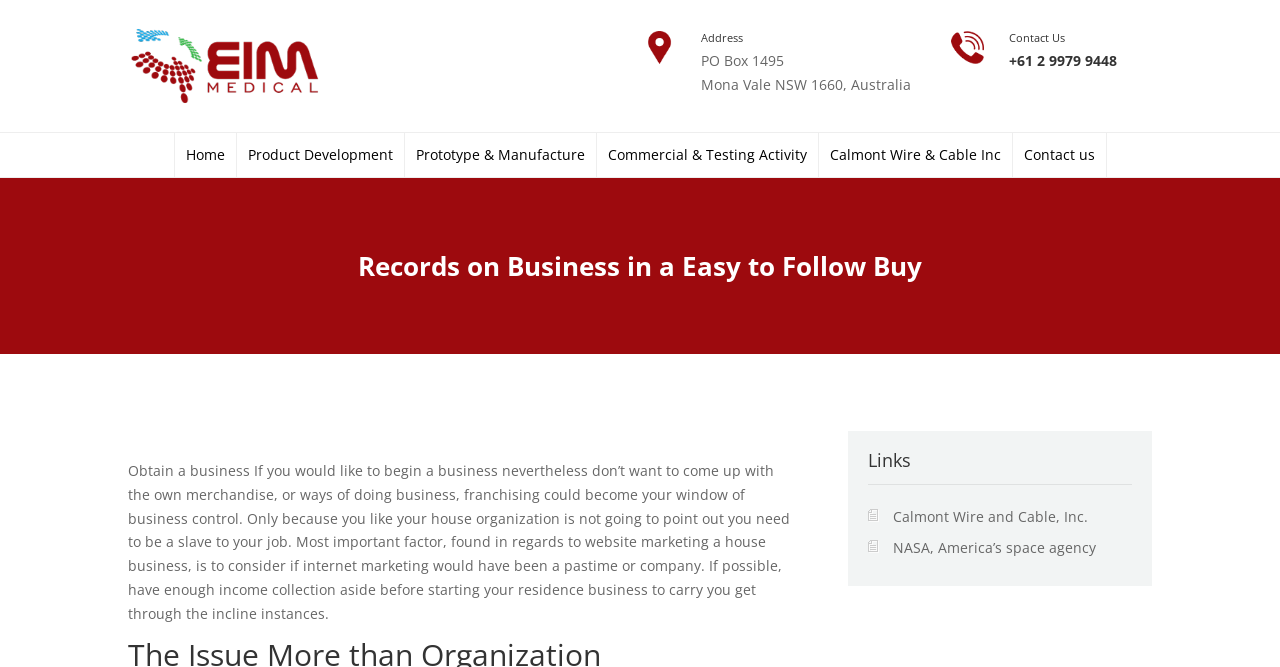Give a one-word or short phrase answer to this question: 
What is the name of the company mentioned in the links section?

Calmont Wire and Cable, Inc.